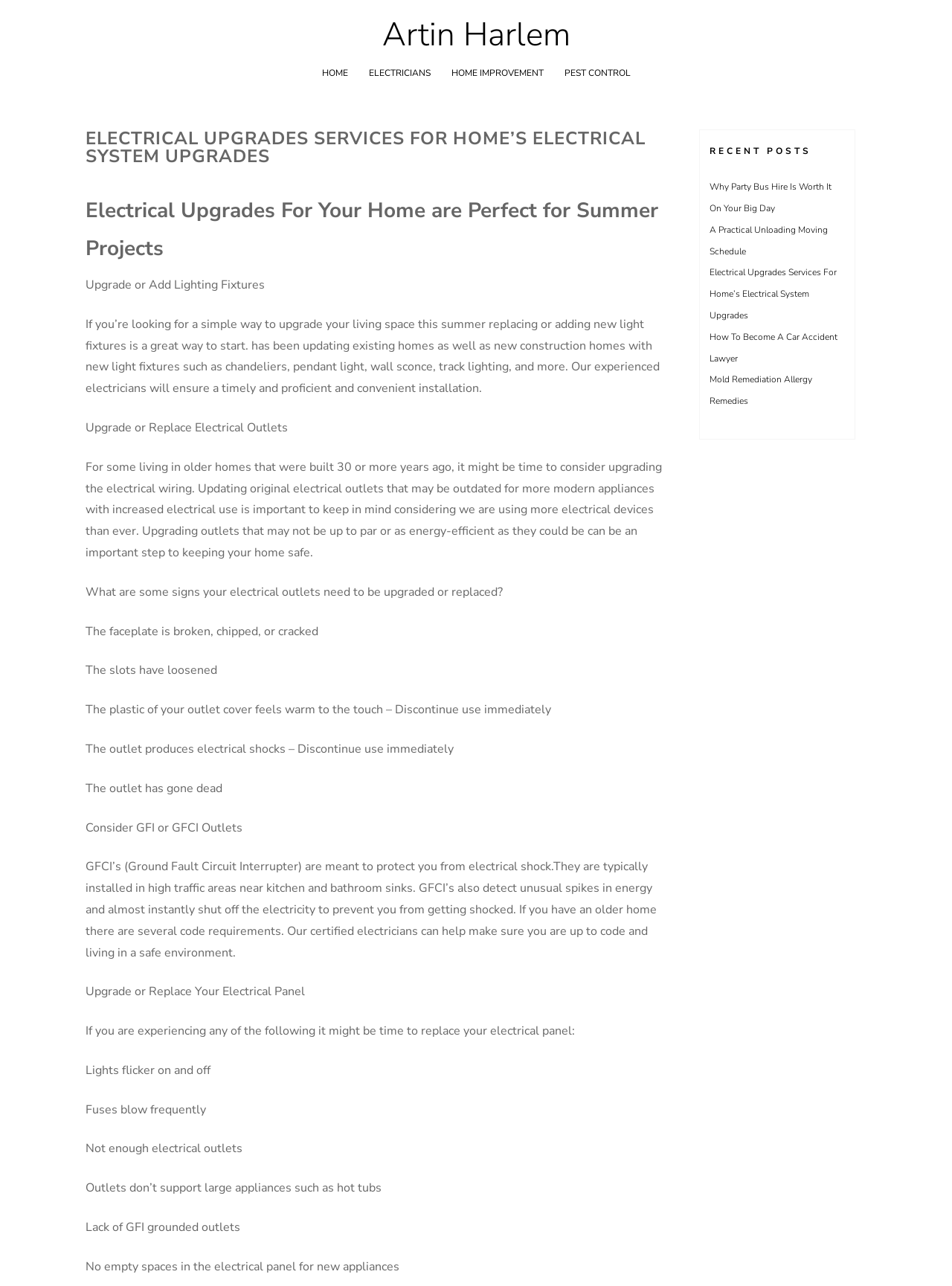Please determine the bounding box coordinates of the clickable area required to carry out the following instruction: "Click on 'Electrical Upgrades Services For Home’s Electrical System Upgrades'". The coordinates must be four float numbers between 0 and 1, represented as [left, top, right, bottom].

[0.745, 0.207, 0.879, 0.25]